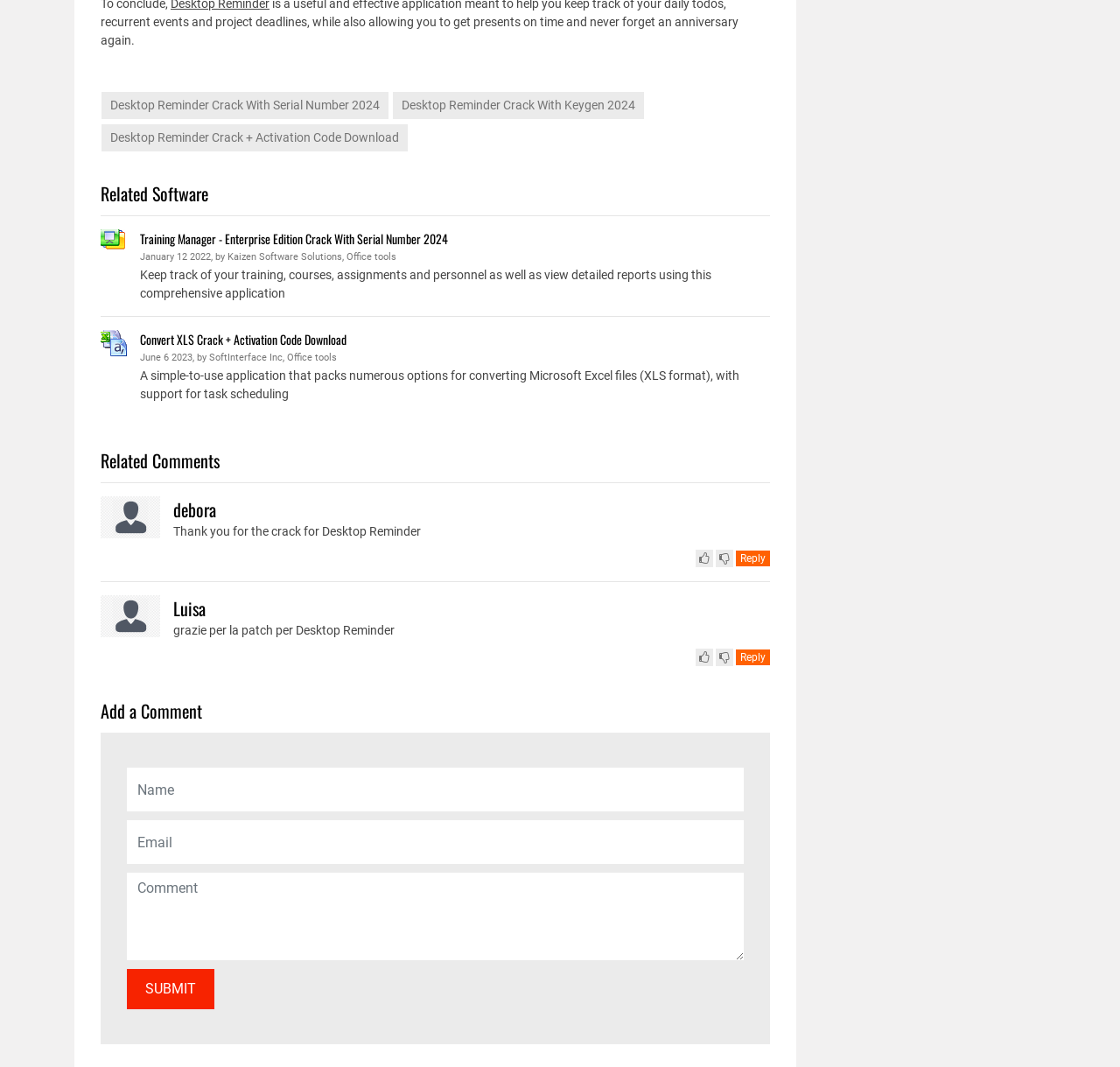What is the format of the files being converted by Convert XLS?
Analyze the image and provide a thorough answer to the question.

The webpage mentions 'converting Microsoft Excel files (XLS format)' in the description of Convert XLS, indicating that the format of the files being converted is XLS.